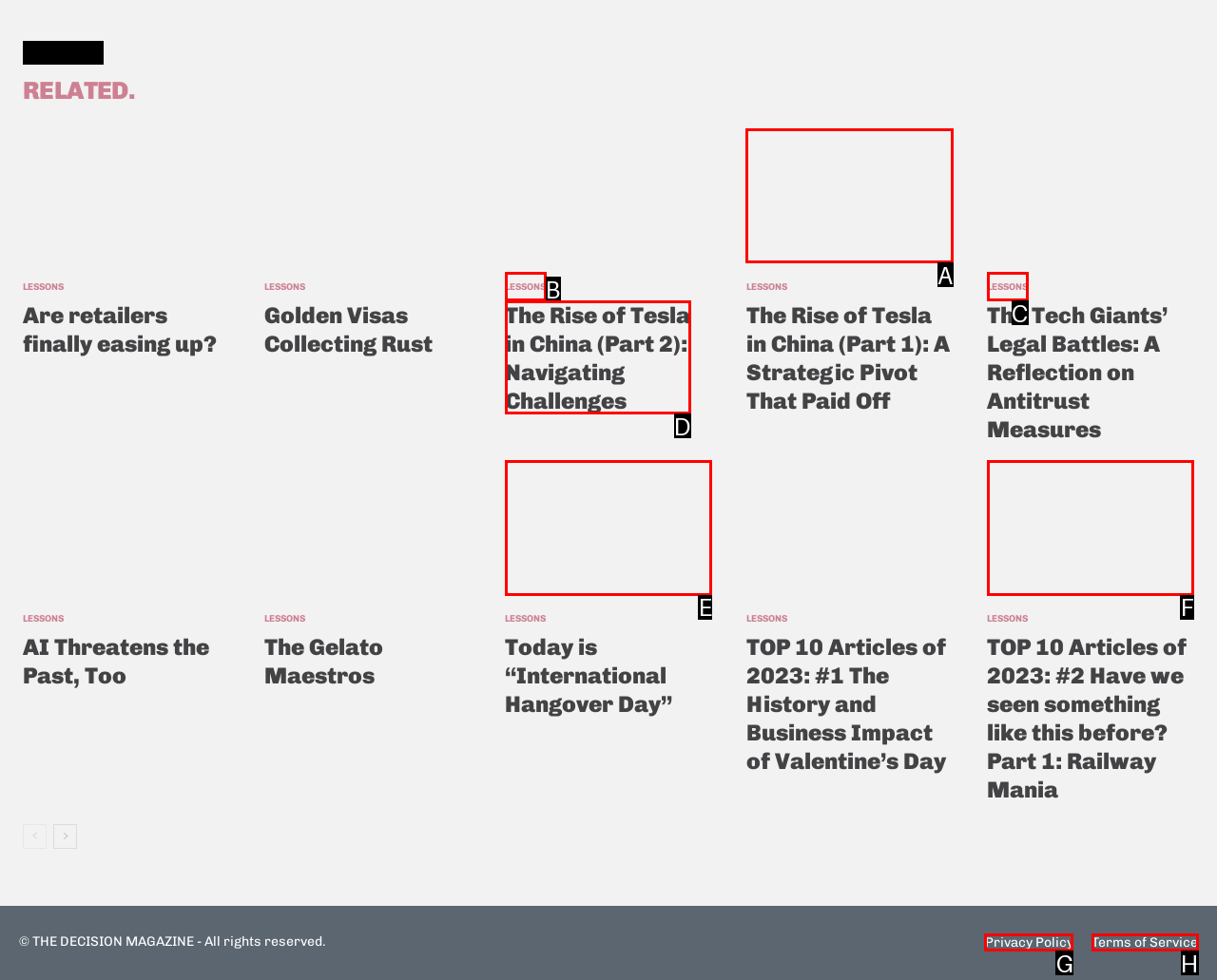Which option aligns with the description: Privacy Policy? Respond by selecting the correct letter.

G